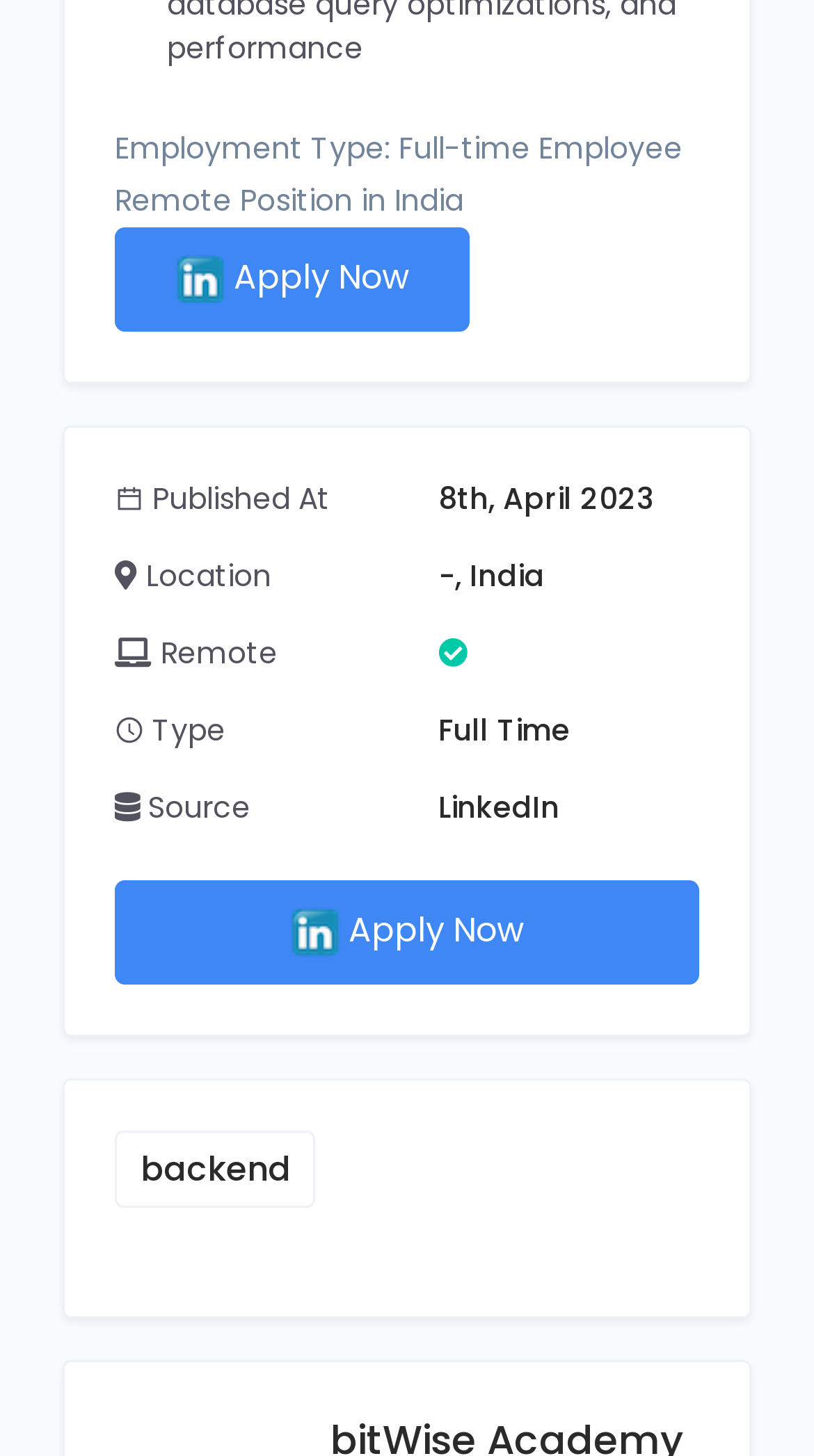What is the employment type?
Offer a detailed and exhaustive answer to the question.

The employment type can be found in the text 'Employment Type: Full-time Employee Remote Position in India' which is located at the top of the webpage.